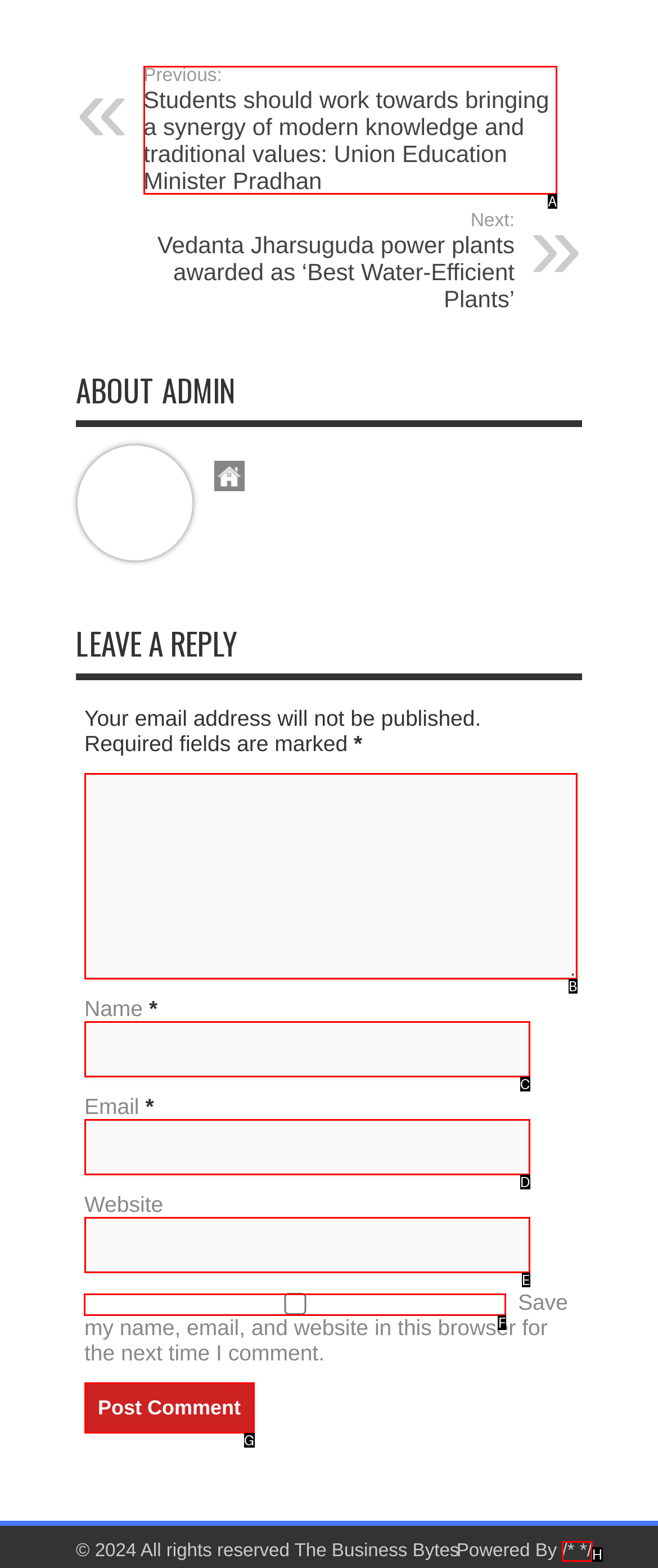Tell me which one HTML element I should click to complete this task: Check the 'Save my name, email, and website in this browser for the next time I comment' checkbox Answer with the option's letter from the given choices directly.

F